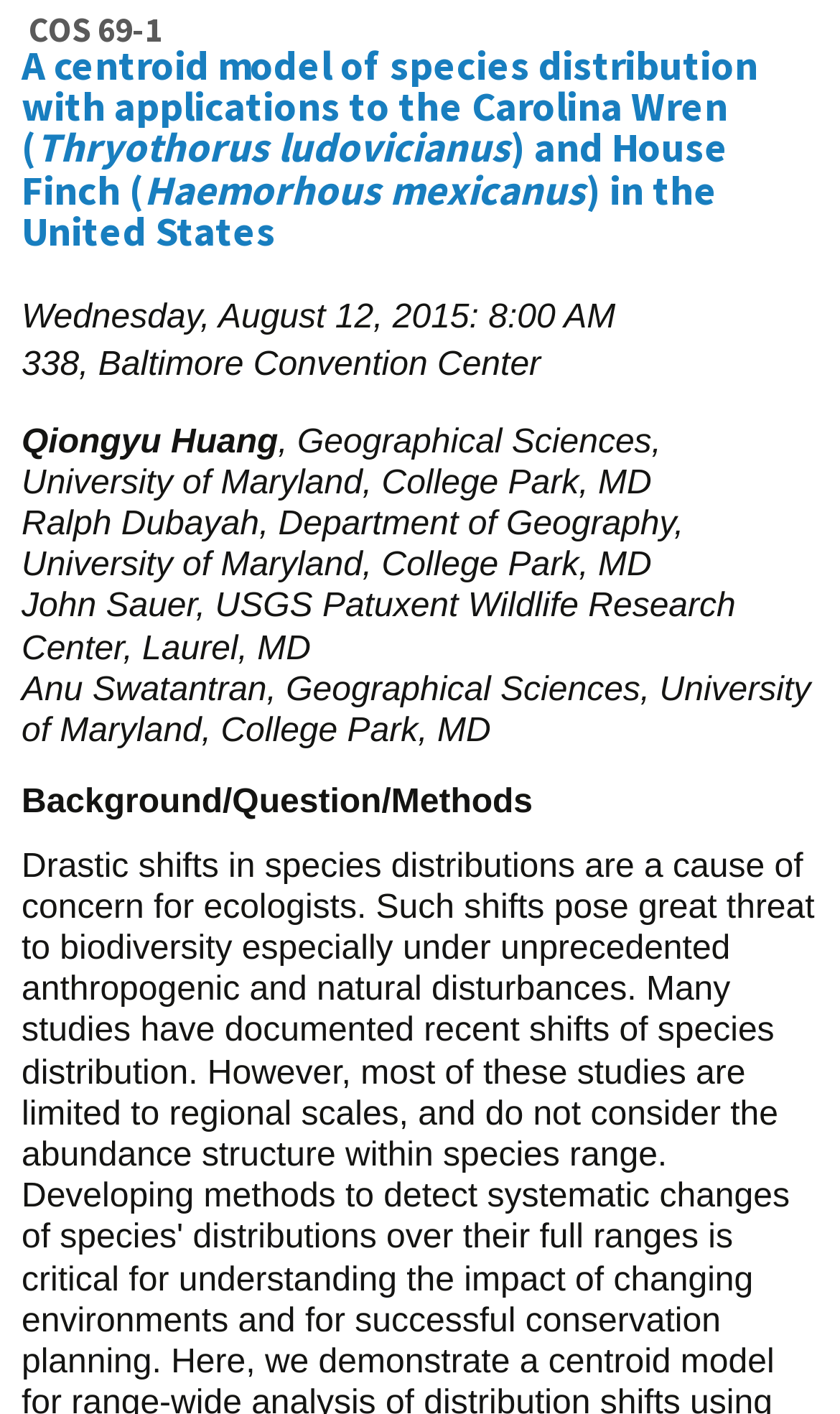When is the presentation scheduled?
Examine the image closely and answer the question with as much detail as possible.

The presentation schedule is obtained from the StaticText element, which is 'Wednesday, August 12, 2015: 8:00 AM'.